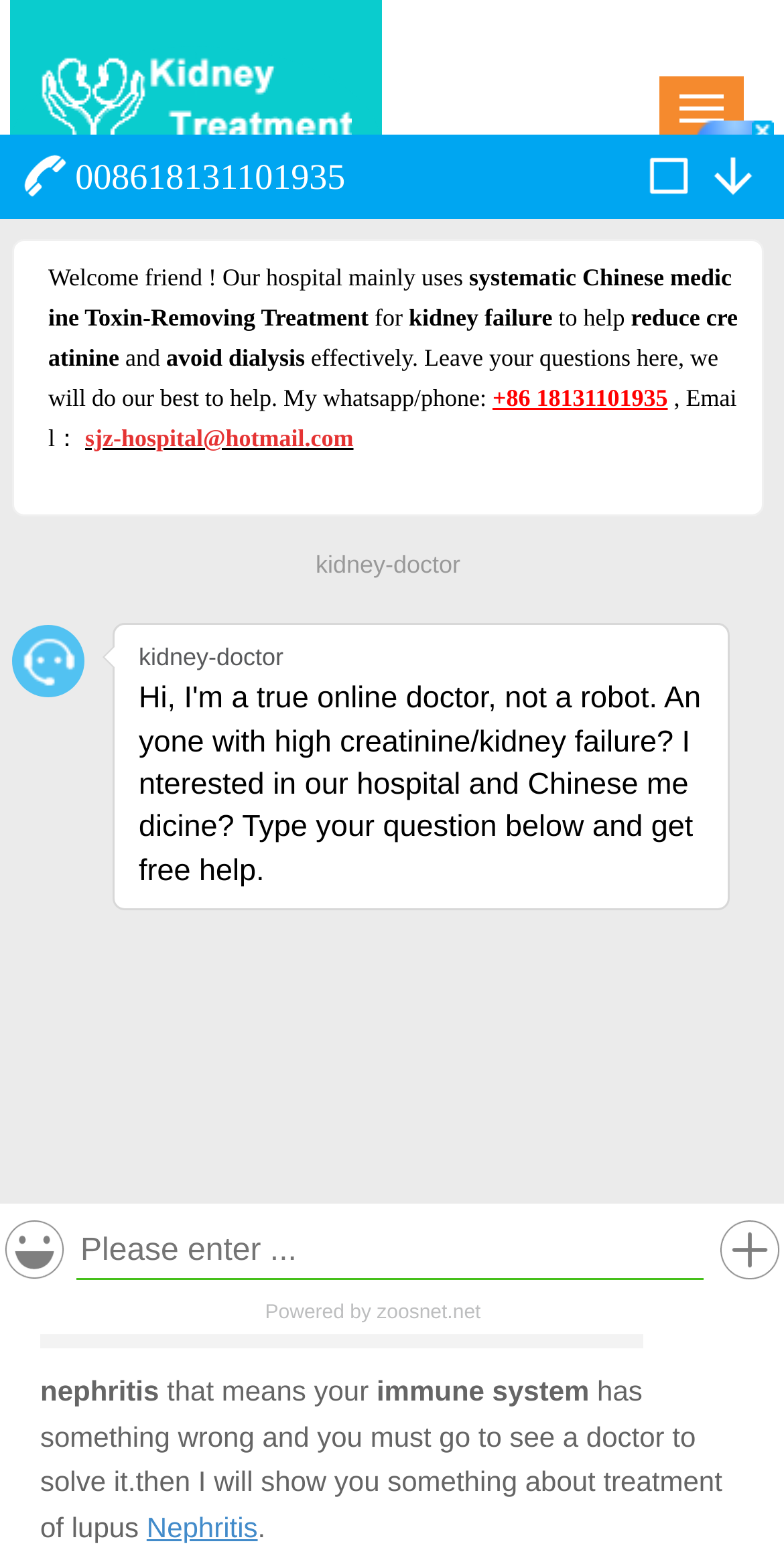Locate the bounding box coordinates for the element described below: "Lupus Nephritis". The coordinates must be four float values between 0 and 1, formatted as [left, top, right, bottom].

[0.478, 0.347, 0.728, 0.368]